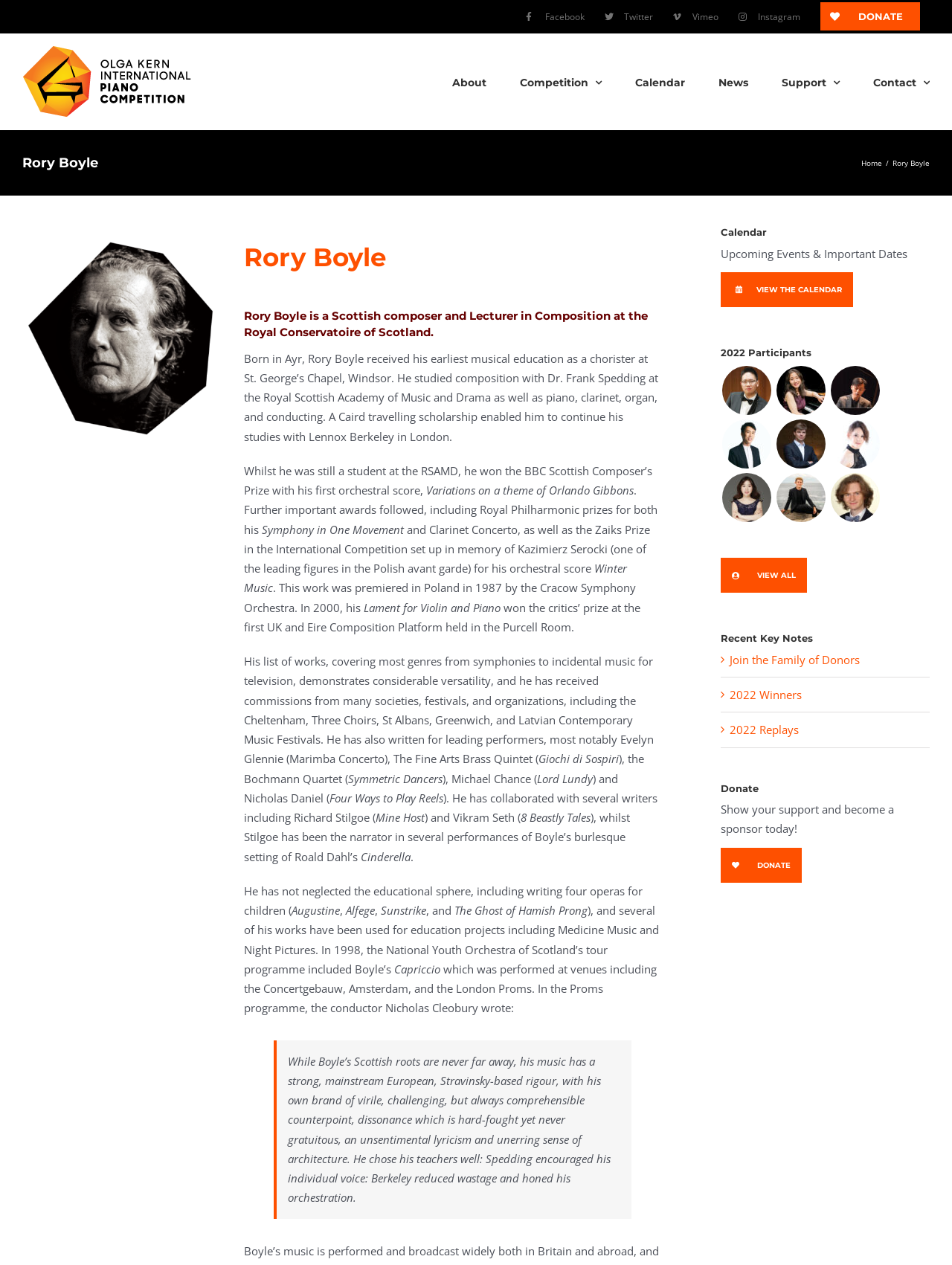What is the name of the competition?
Using the image as a reference, answer the question in detail.

The name of the competition is mentioned in the logo section and in the main menu section, which provides links to different pages related to the competition.